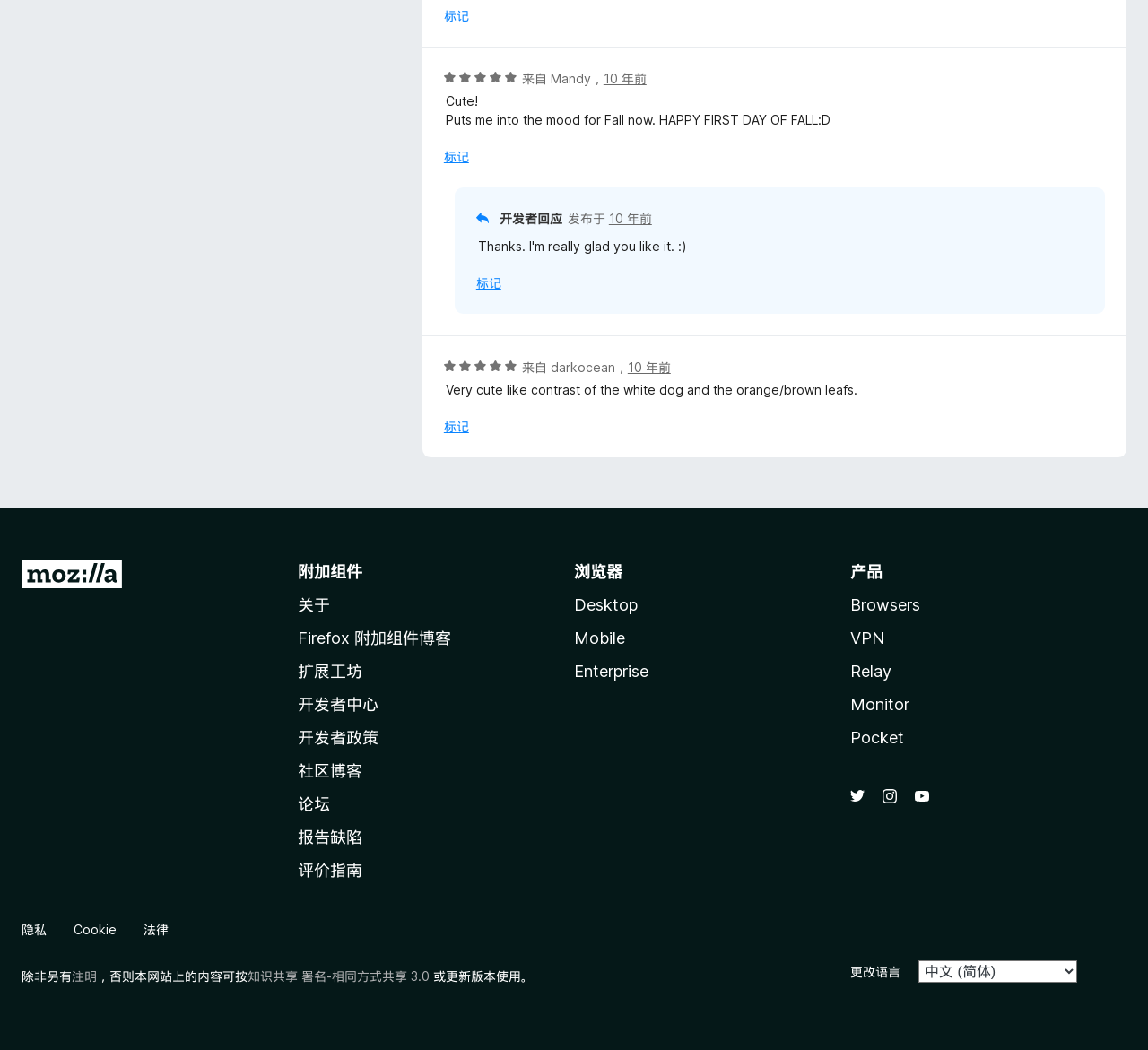Determine the bounding box coordinates of the UI element described below. Use the format (top-left x, top-left y, bottom-right x, bottom-right y) with floating point numbers between 0 and 1: 转至 Mozilla 主页

[0.019, 0.533, 0.106, 0.566]